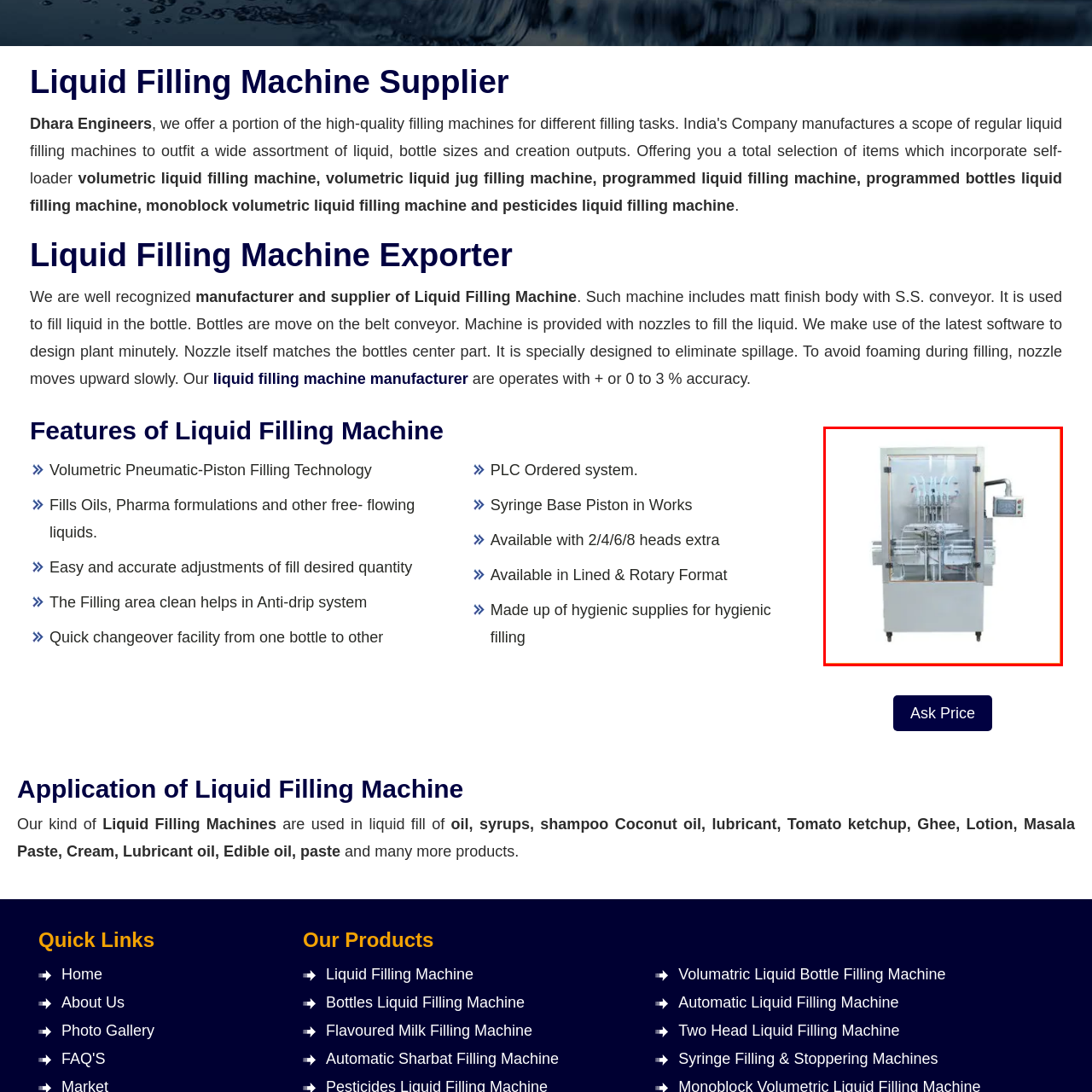Explain in detail what is happening in the image enclosed by the red border.

The image showcases a sophisticated liquid filling machine, an essential piece of equipment designed for precision and efficiency in various industries, including food, pharmaceuticals, and cosmetics. This volumetric machine features a sleek stainless steel body with a transparent front, allowing operators to easily monitor the filling process. The machine is equipped with multiple nozzles, which are finely engineered to eliminate spillage and ensure accurate filling to ±0 to 3% accuracy. It employs advanced pneumatic-piston filling technology, making it ideal for handling various free-flowing liquids such as oils, syrups, and lotions. The machine's user-friendly interface is demonstrated by a digital display, providing real-time data on the filling process. Designed for hygiene and quick changeover, this liquid filling machine is a testament to modern engineering, facilitating streamlined production in any liquid manufacturing line.